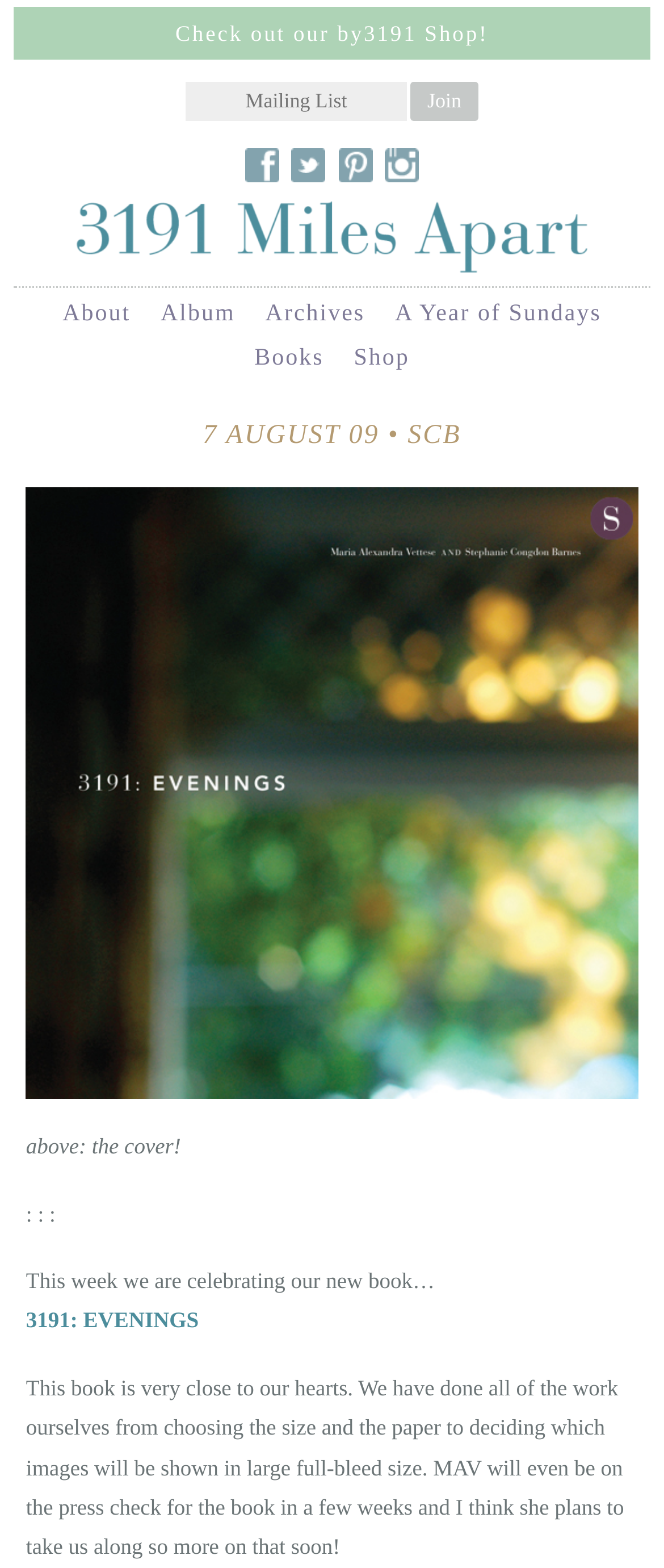Explain in detail what is displayed on the webpage.

The webpage appears to be a blog or personal website, with a focus on a creative project or book. At the top, there is a prominent link to a shop, "Check out our by3191 Shop!", accompanied by a textbox for a mailing list and a "Join" button. Below this, there are three small images, likely icons or thumbnails, arranged horizontally.

The main content of the page is divided into two sections. On the left, there is a vertical navigation menu with links to various sections, including "About", "Album", "Archives", "A Year of Sundays", "Books", and "Shop". On the right, there is a large image that spans most of the page, with a heading "7 AUGUST 09 • SCB" above it.

Below the image, there is a section of text that appears to be a blog post or article. The post begins with the phrase "above: the cover!" and is followed by a series of paragraphs discussing a new book, "3191: EVENINGS". The text is personal and conversational, with the author sharing their excitement and involvement in the book's creation. There is also a link to more information about the book.